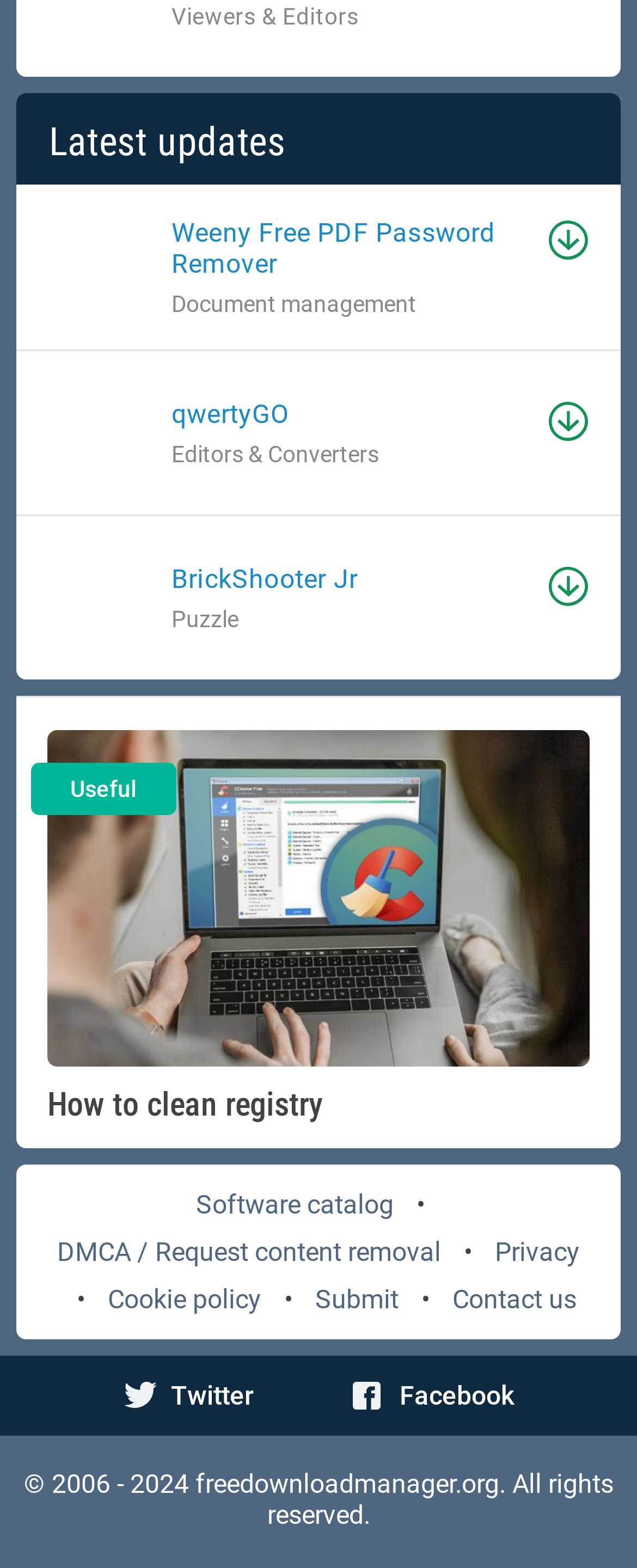Please identify the bounding box coordinates of the clickable region that I should interact with to perform the following instruction: "Visit qwertyGO". The coordinates should be expressed as four float numbers between 0 and 1, i.e., [left, top, right, bottom].

[0.269, 0.255, 0.831, 0.274]